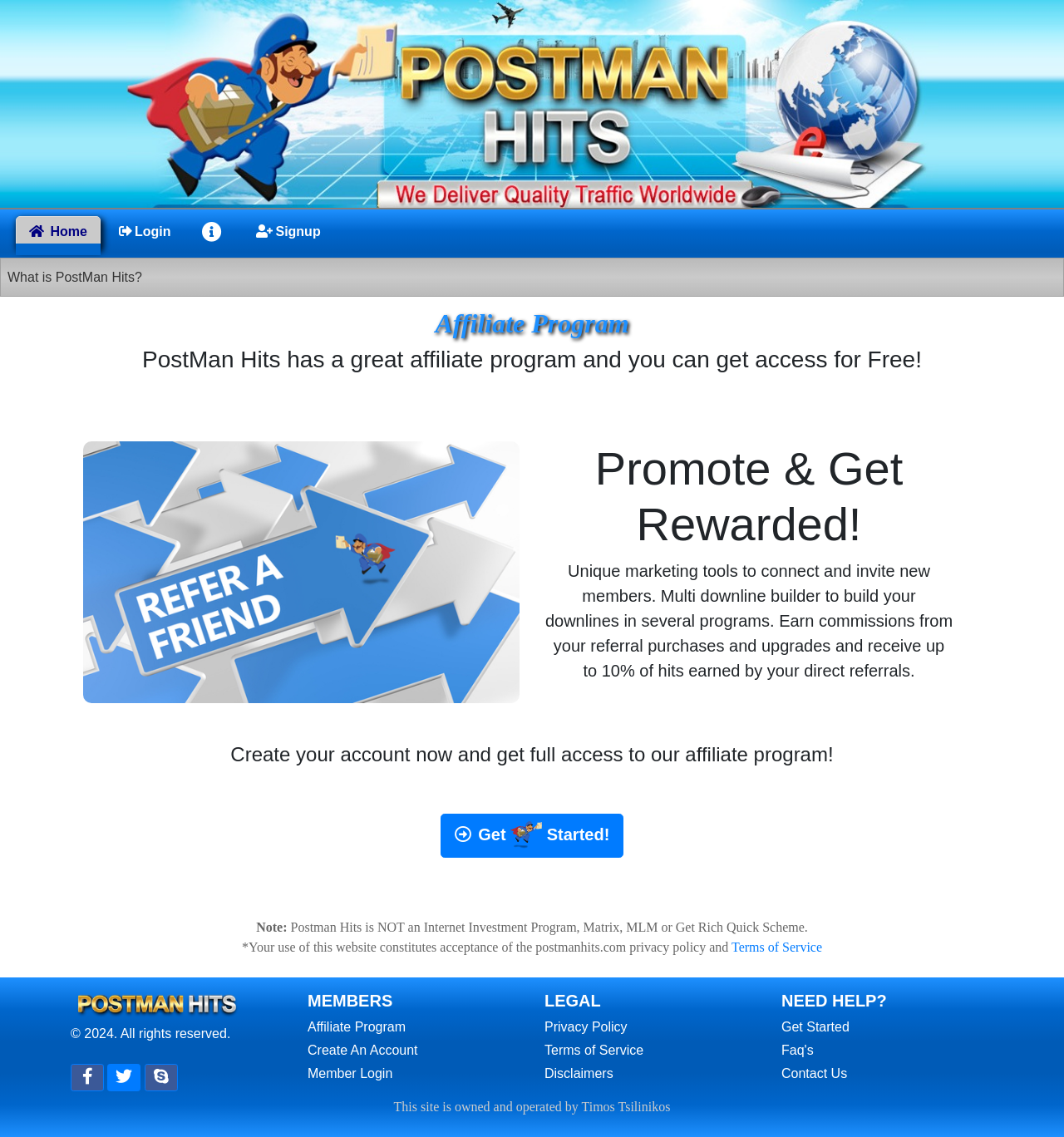Please specify the bounding box coordinates of the area that should be clicked to accomplish the following instruction: "Sign up for an account". The coordinates should consist of four float numbers between 0 and 1, i.e., [left, top, right, bottom].

[0.228, 0.19, 0.314, 0.218]